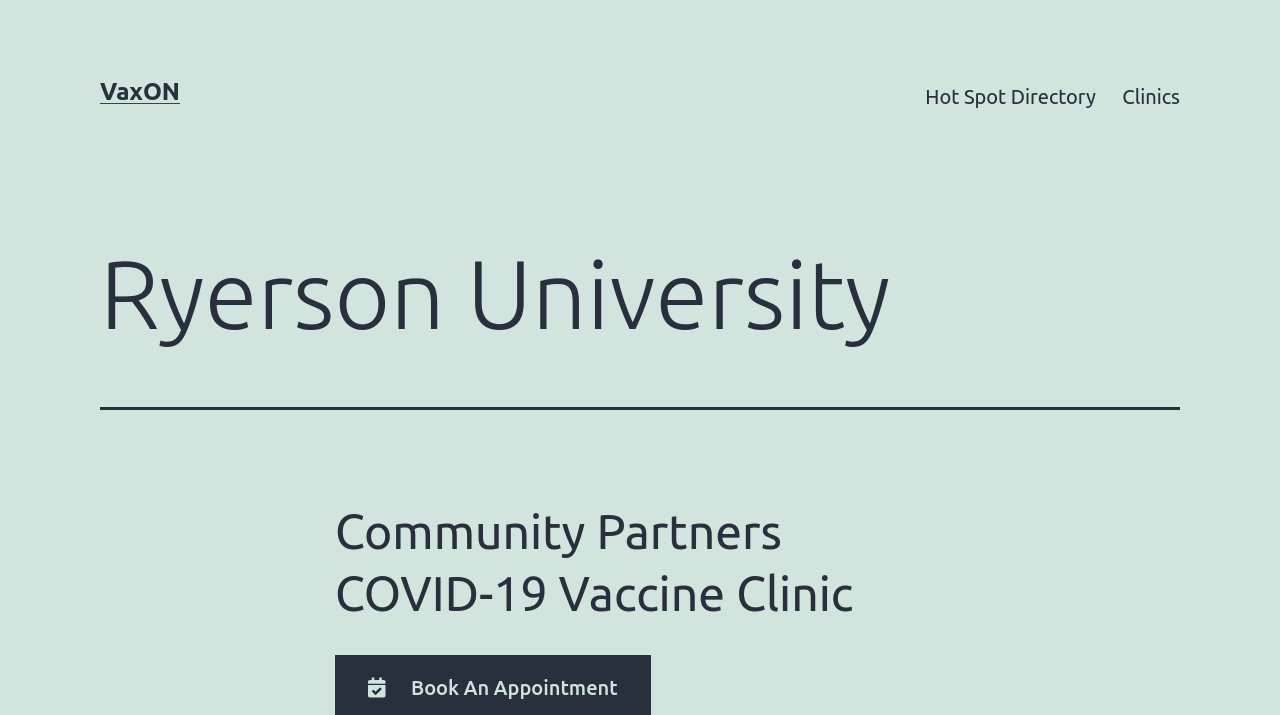Answer the question using only one word or a concise phrase: What is the name of the university associated with VaxON?

Ryerson University